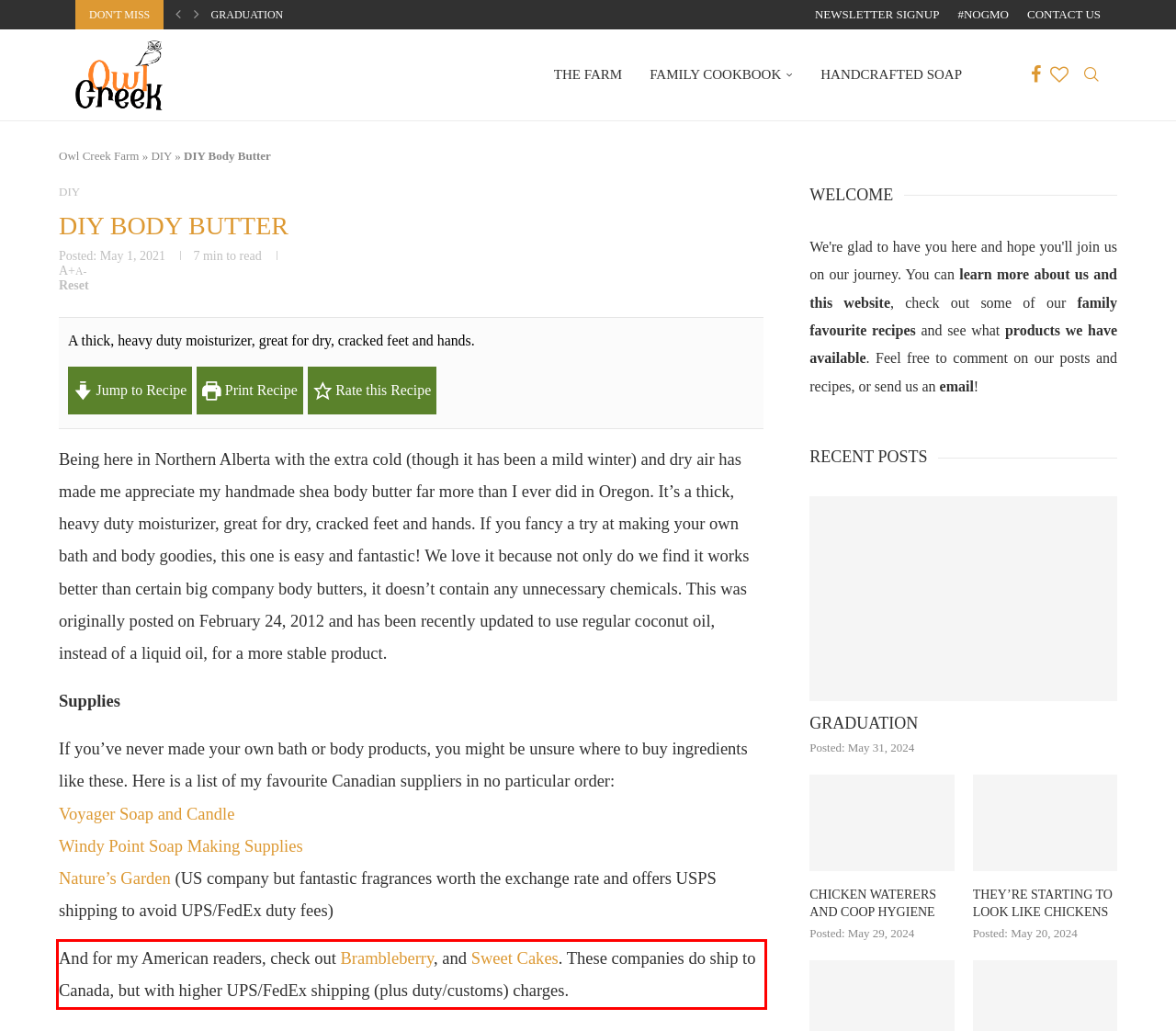Please identify and extract the text content from the UI element encased in a red bounding box on the provided webpage screenshot.

And for my American readers, check out Brambleberry, and Sweet Cakes. These companies do ship to Canada, but with higher UPS/FedEx shipping (plus duty/customs) charges.